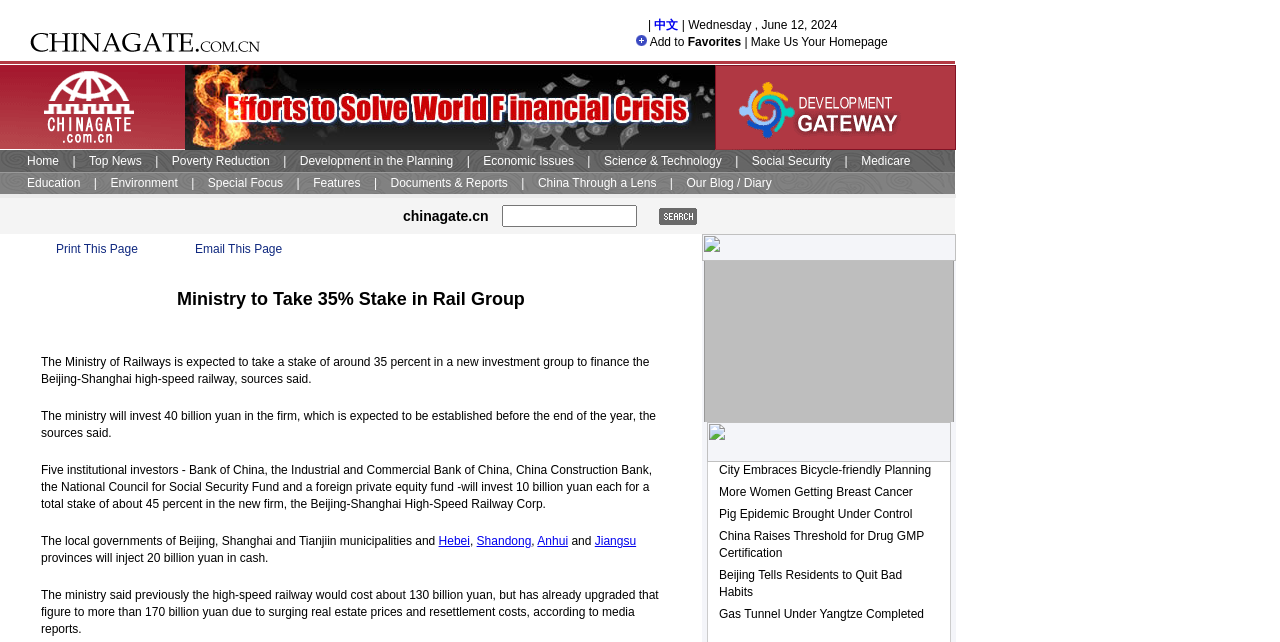Find the bounding box coordinates for the element that must be clicked to complete the instruction: "Visit Hebei". The coordinates should be four float numbers between 0 and 1, indicated as [left, top, right, bottom].

[0.343, 0.832, 0.367, 0.854]